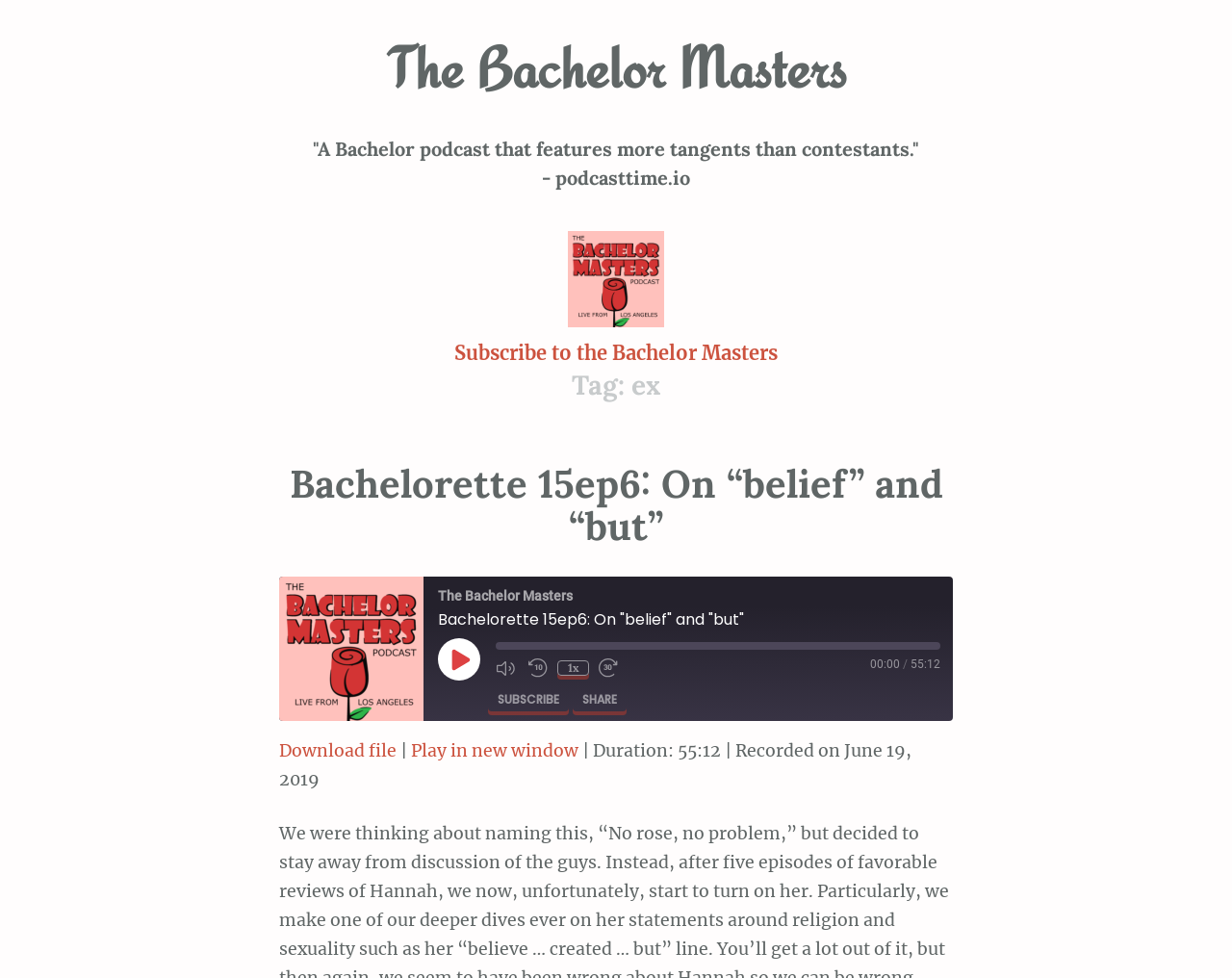Find and specify the bounding box coordinates that correspond to the clickable region for the instruction: "Download file".

[0.227, 0.754, 0.322, 0.784]